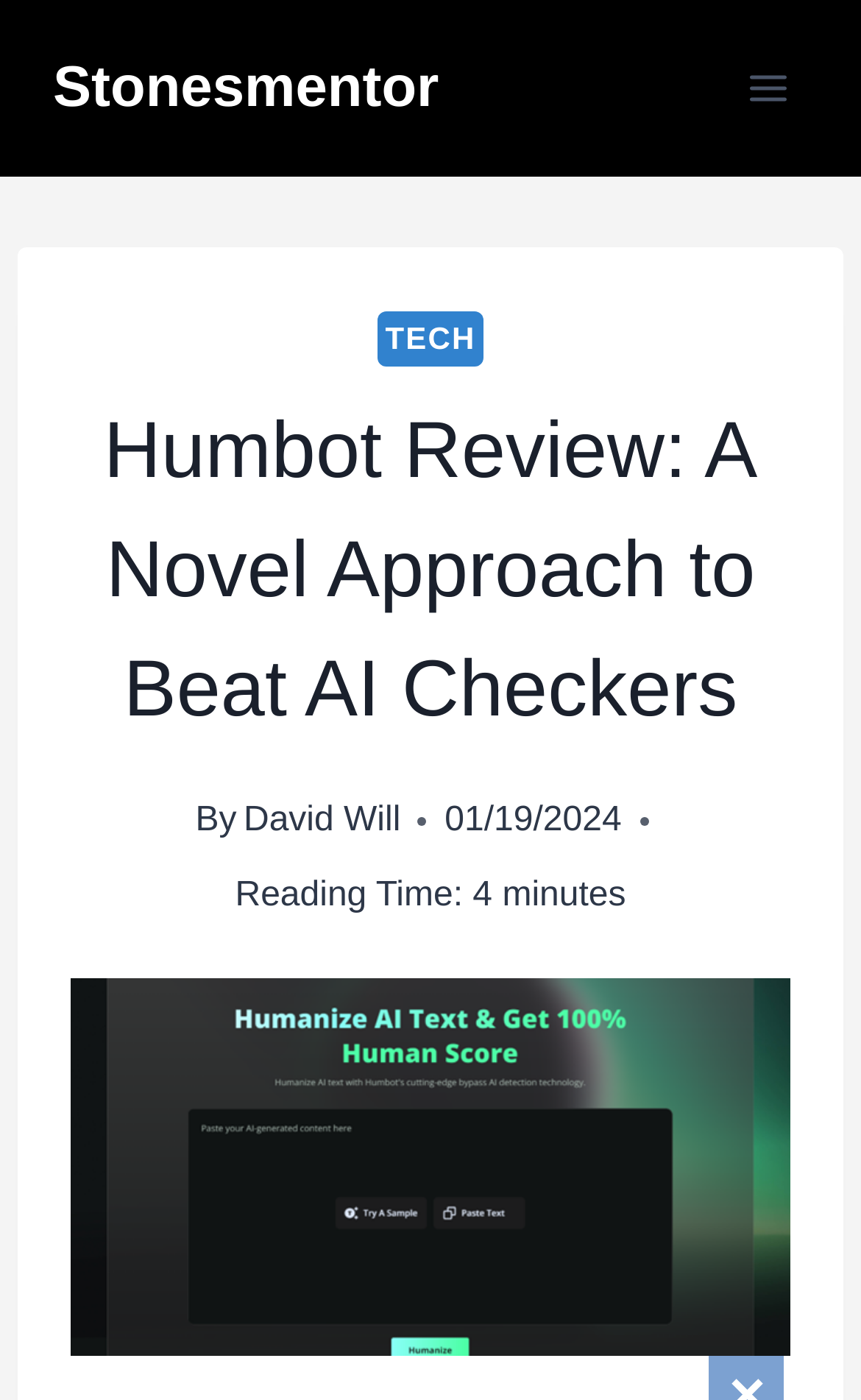Who is the author of this article?
Give a detailed response to the question by analyzing the screenshot.

I found the author's name by examining the link 'David Will' located at [0.283, 0.573, 0.465, 0.599] which is a child element of the HeaderAsNonLandmark element and is preceded by the text 'By'.